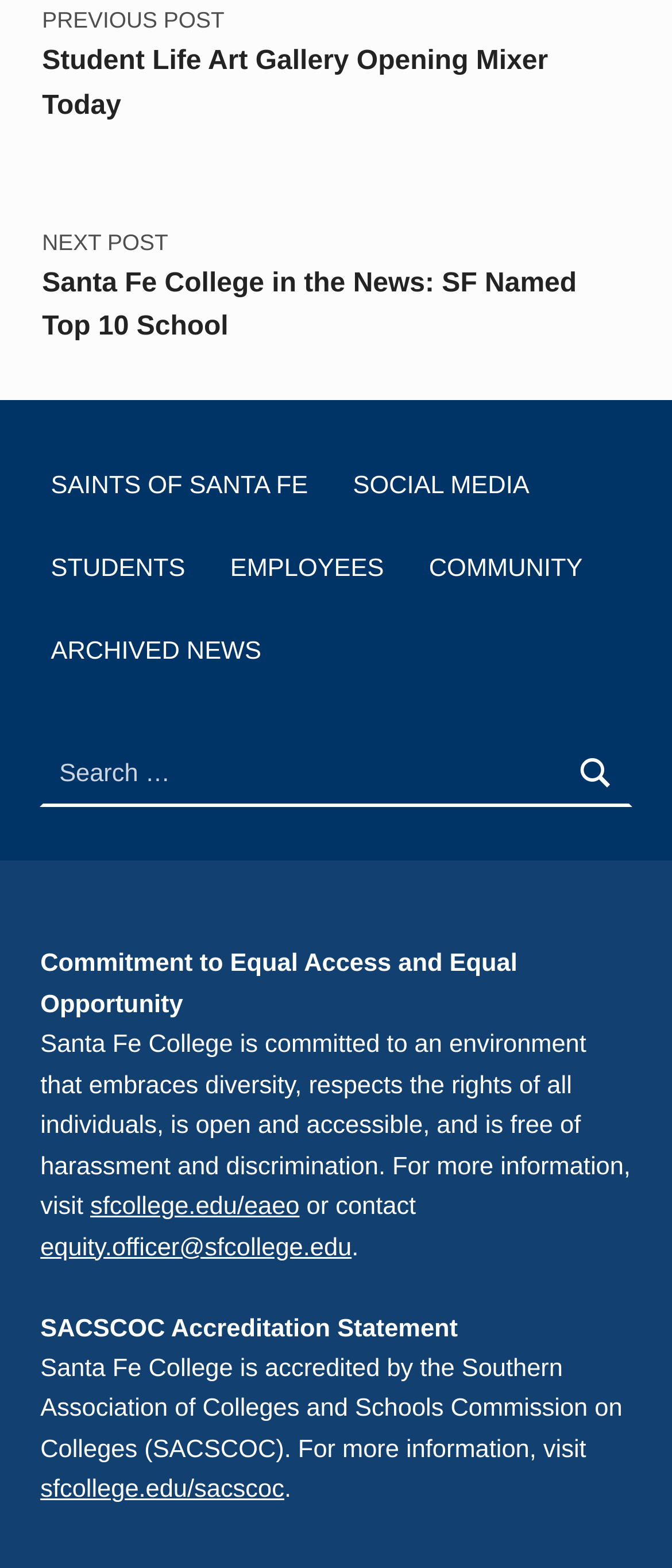Find and indicate the bounding box coordinates of the region you should select to follow the given instruction: "Go to next post".

[0.063, 0.113, 0.937, 0.254]